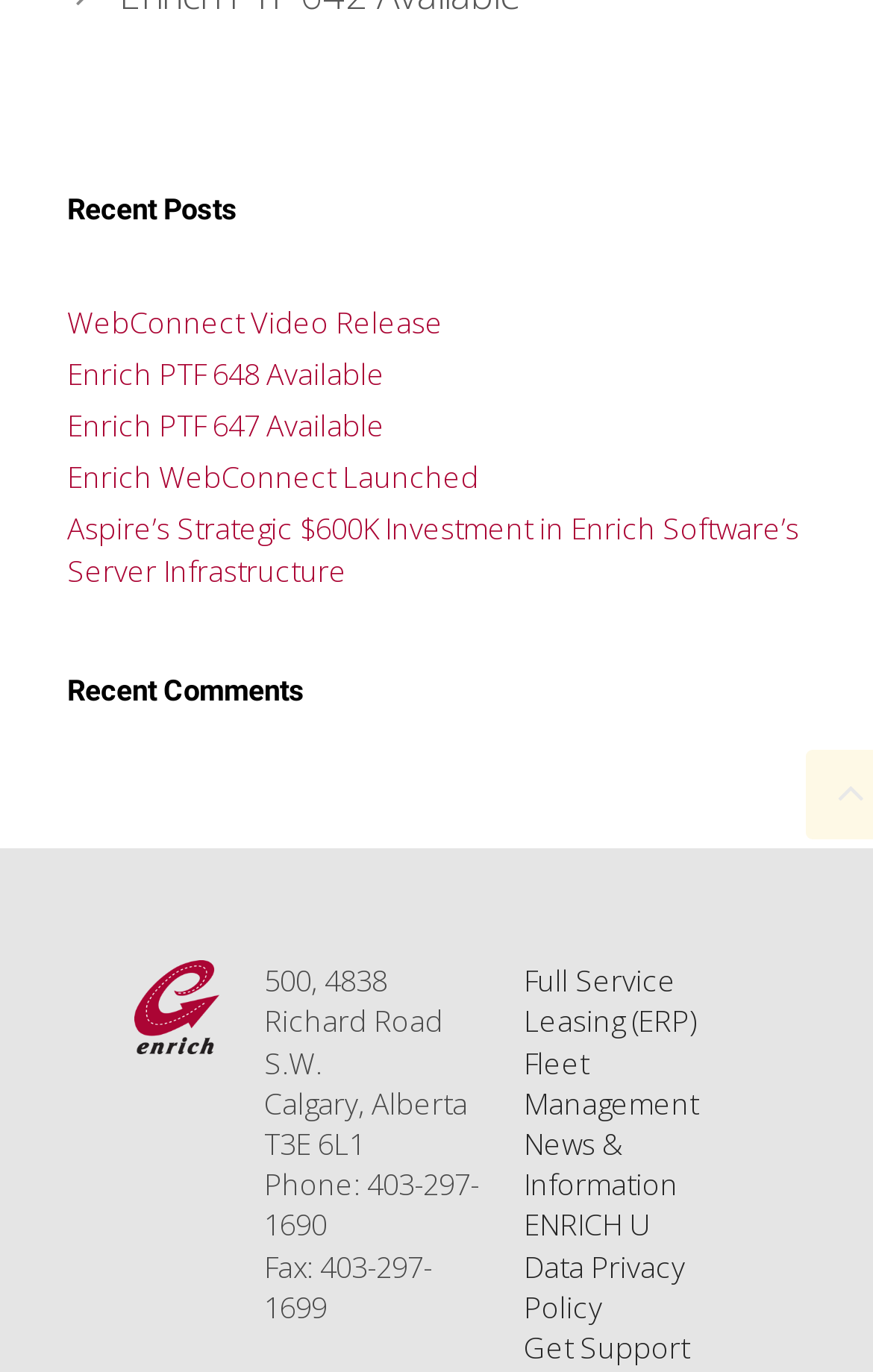Please provide a one-word or phrase answer to the question: 
What is the category of the link 'Fleet Management'?

Service